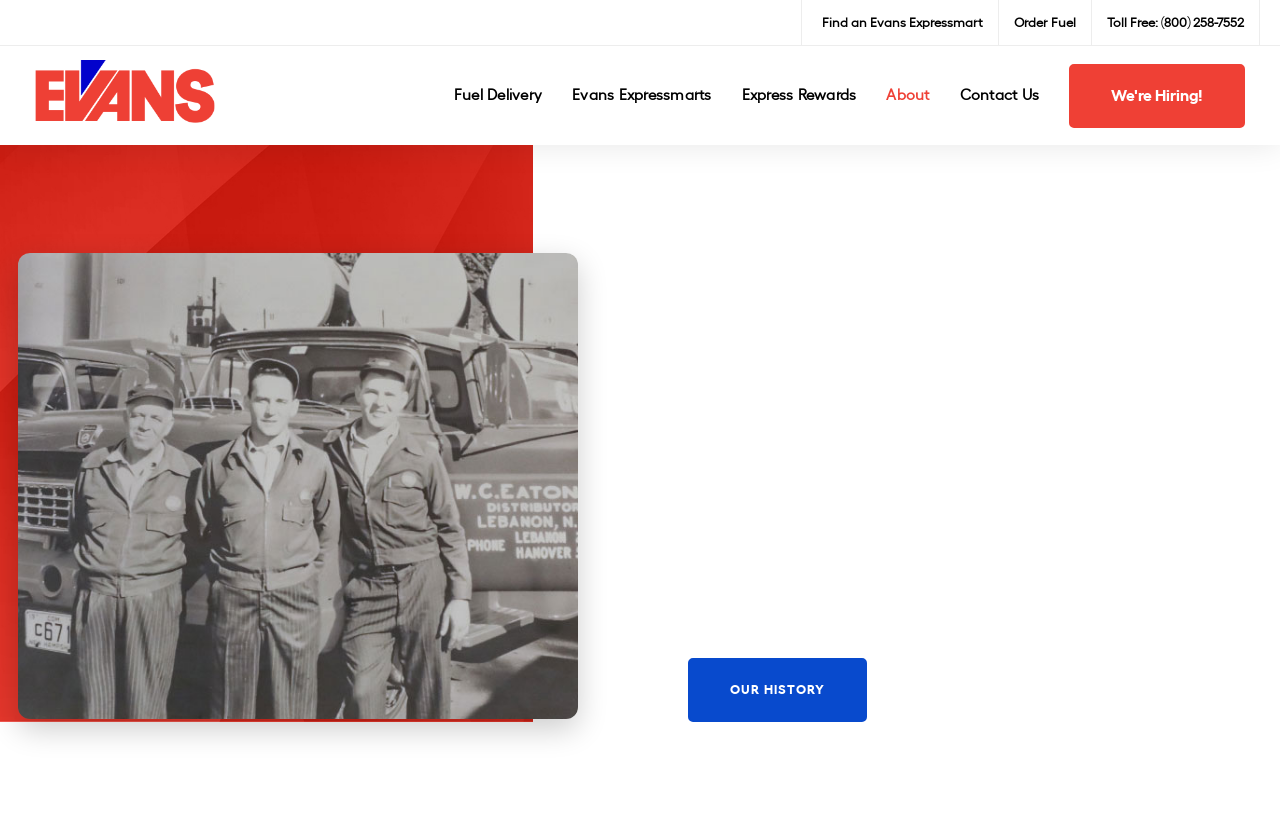Determine the bounding box coordinates of the area to click in order to meet this instruction: "Find a convenience store location".

[0.642, 0.019, 0.768, 0.035]